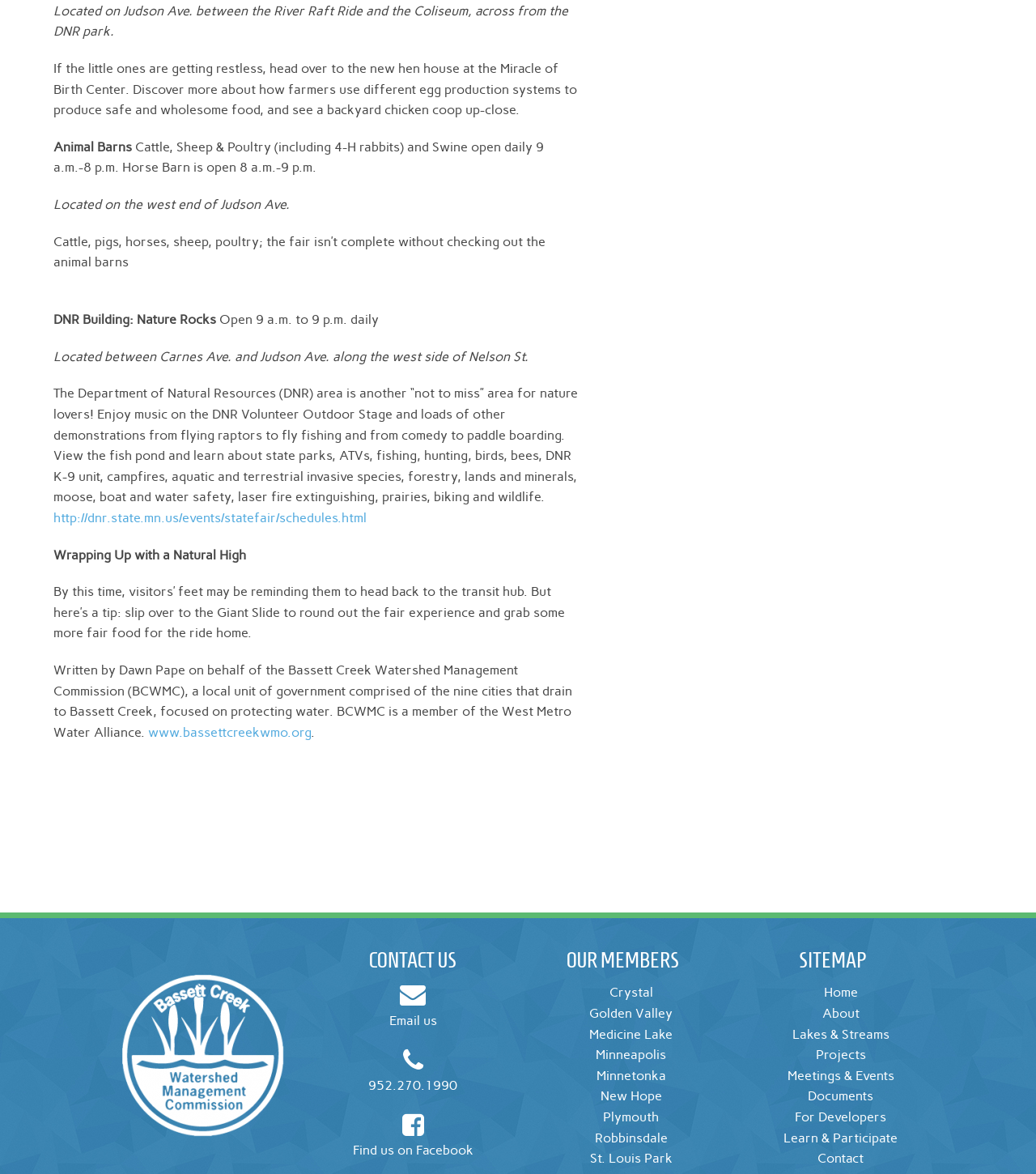What is the location of the Animal Barns?
Refer to the image and answer the question using a single word or phrase.

Judson Ave.